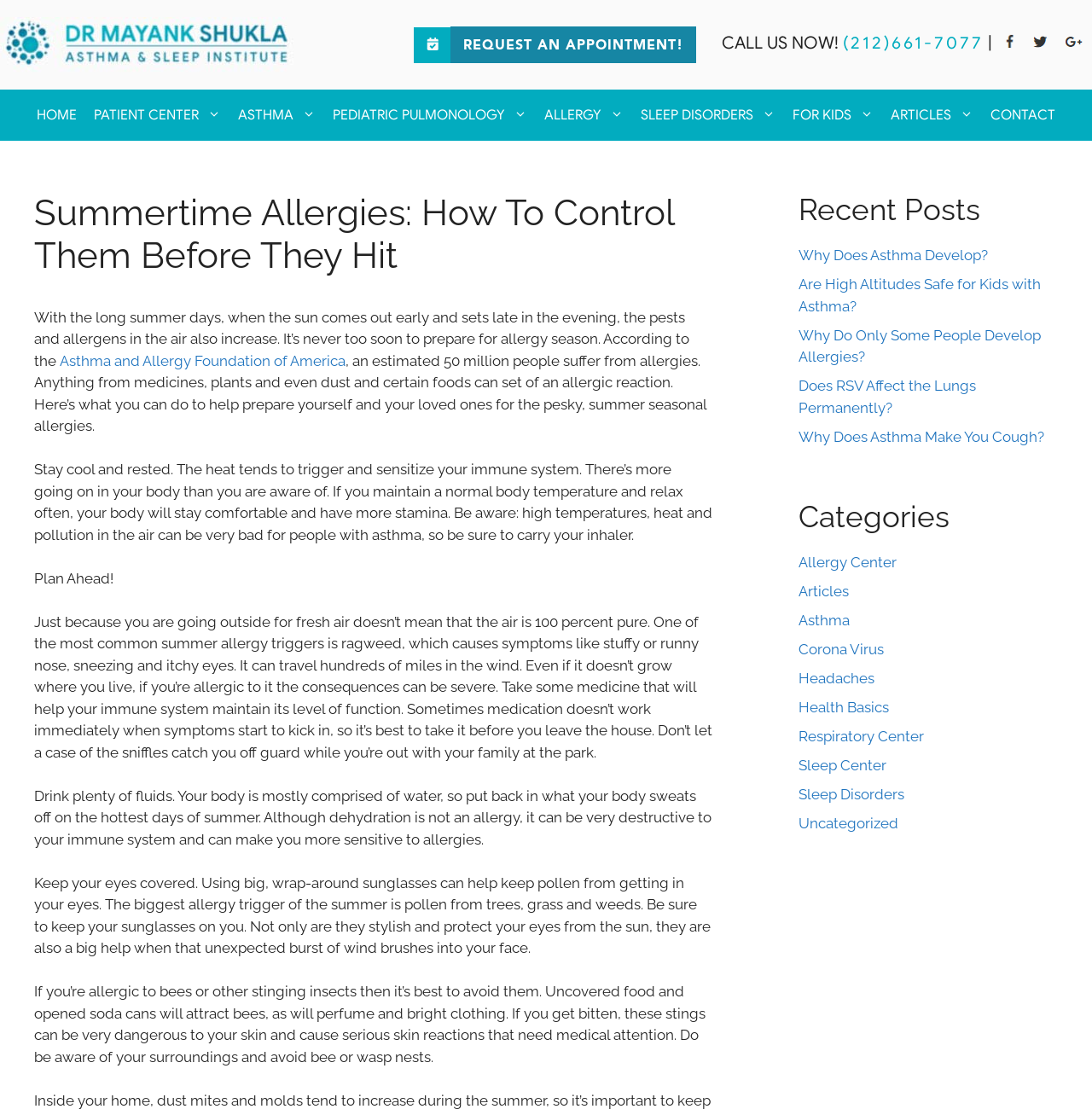Find the bounding box coordinates of the clickable region needed to perform the following instruction: "Request an appointment by clicking the link". The coordinates should be provided as four float numbers between 0 and 1, i.e., [left, top, right, bottom].

[0.39, 0.03, 0.401, 0.049]